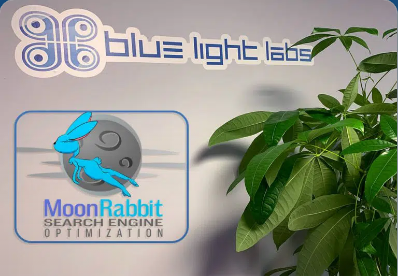Generate a complete and detailed caption for the image.

The image features the logo of "Blue Light Labs," prominently displayed at the top, characterized by its stylized letters forming a symmetrical design. Below the logo, a vibrant graphic illustrates "MoonRabbit," a search engine optimization service, featuring a playful, cartoon-like rabbit set against a moon backdrop. The design emphasizes the words "SEARCH ENGINE OPTIMIZATION," highlighting the service offered. In the background, lush green leaves of a plant add a touch of natural beauty and a refreshing contrast to the digital branding, suggesting a creative and modern workspace. This composition reflects the innovative spirit of the marketing and design industry.